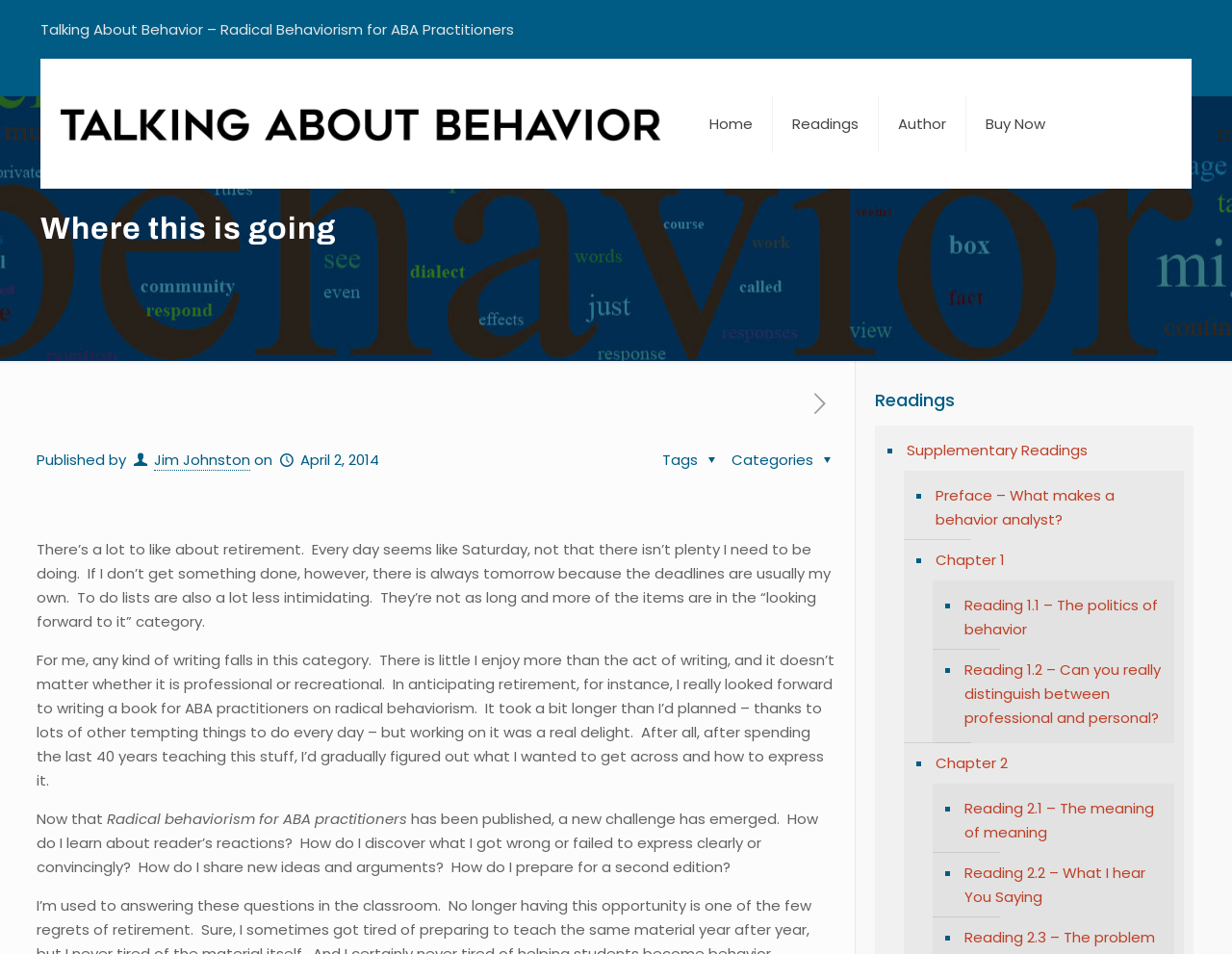Determine the bounding box coordinates of the clickable region to execute the instruction: "Read the 'Author' information". The coordinates should be four float numbers between 0 and 1, denoted as [left, top, right, bottom].

[0.713, 0.062, 0.785, 0.198]